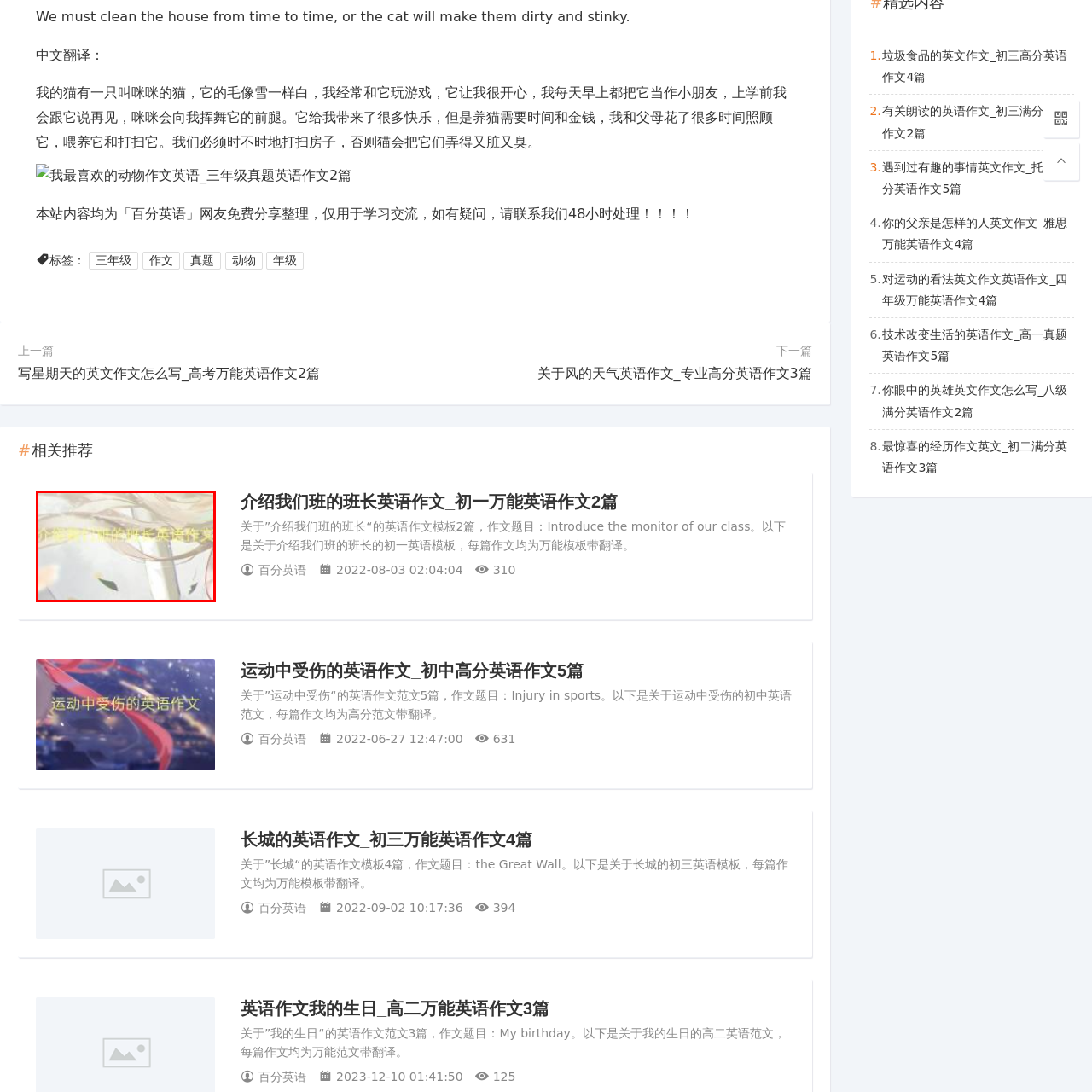Generate a detailed caption for the content inside the red bounding box.

The image features a delicate and whimsical illustration related to an English composition topic, specifically aimed at introducing the class monitor. Light, flowing hair and soft colors create a gentle visual ambiance, evoking a sense of youthfulness and creativity. The backdrop is adorned with subtle elements that suggest an academic theme, aligning with the focus of the associated text: a template for writing about the class monitor. The overall composition beautifully complements the theme of introduction and personal reflection in a school context.